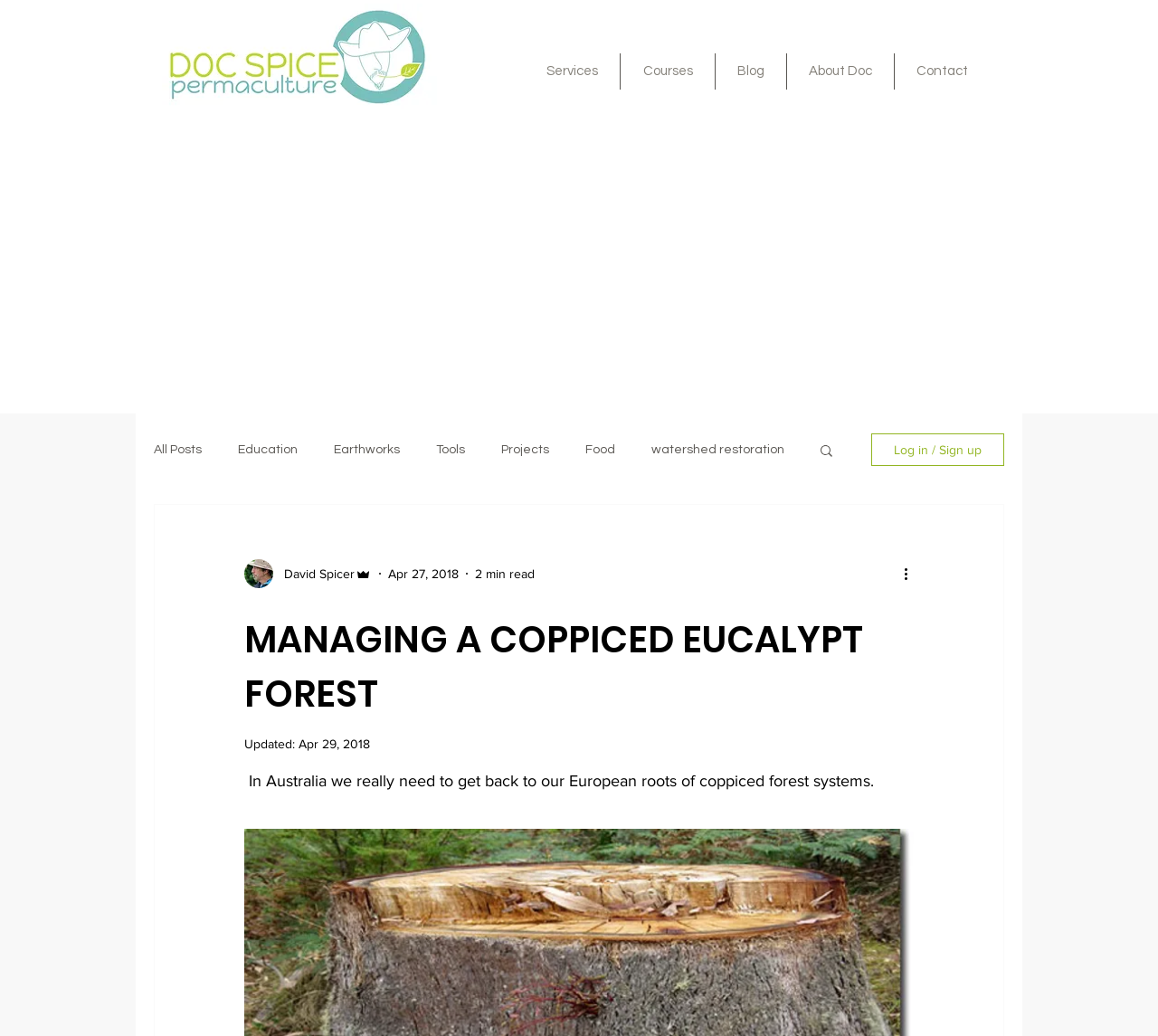What is the author's name?
Please utilize the information in the image to give a detailed response to the question.

I found the author's name by looking at the generic element 'David Spicer' which is located below the writer's picture and above the date 'Apr 27, 2018'.